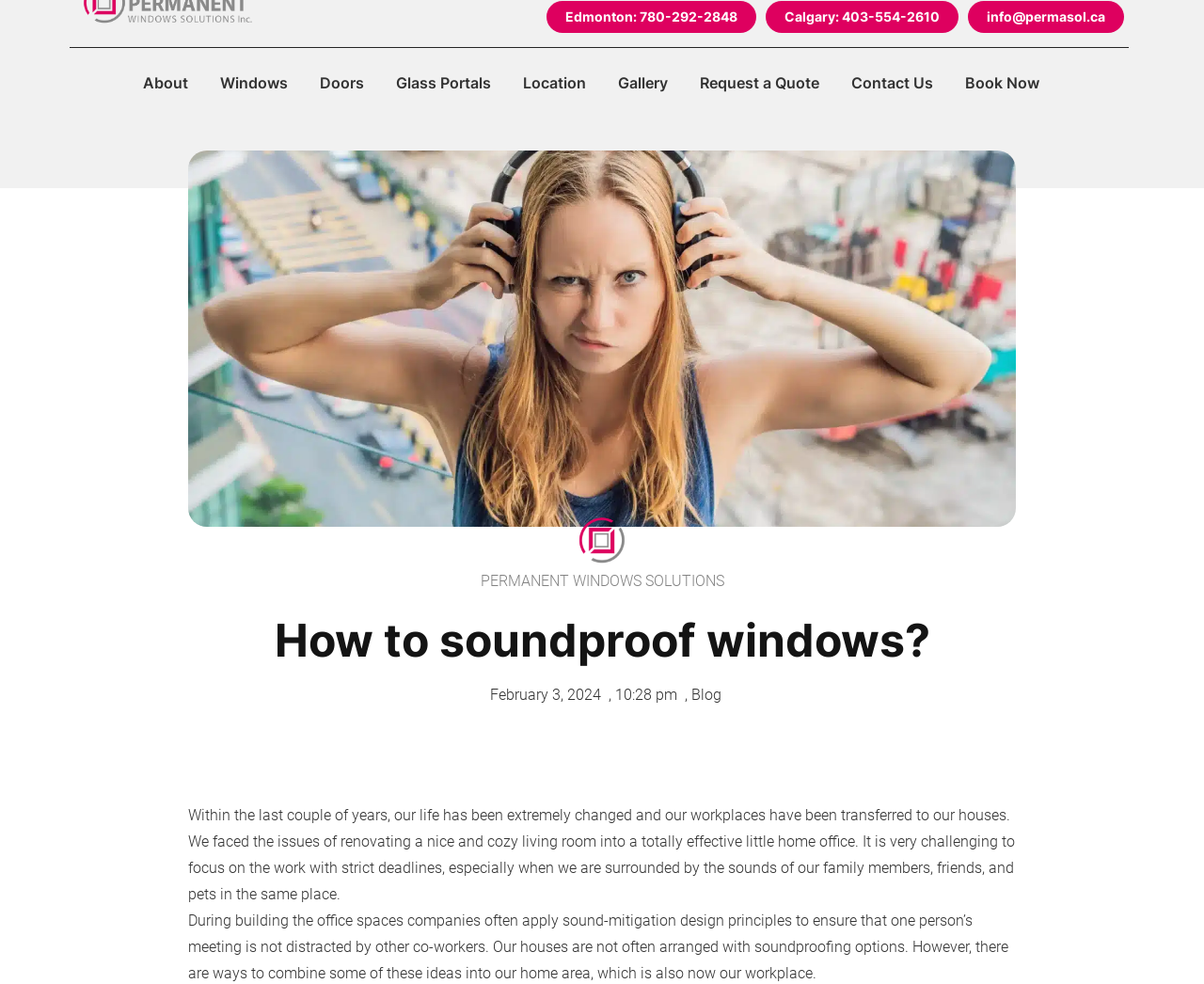Carefully examine the image and provide an in-depth answer to the question: How many navigation links are there?

I counted the number of links in the navigation menu, which is located at the top of the webpage. I saw links for 'About', 'Windows', 'Doors', 'Glass Portals', 'Location', 'Gallery', 'Request a Quote', 'Contact Us', and 'Book Now'. Therefore, there are 9 navigation links in total.